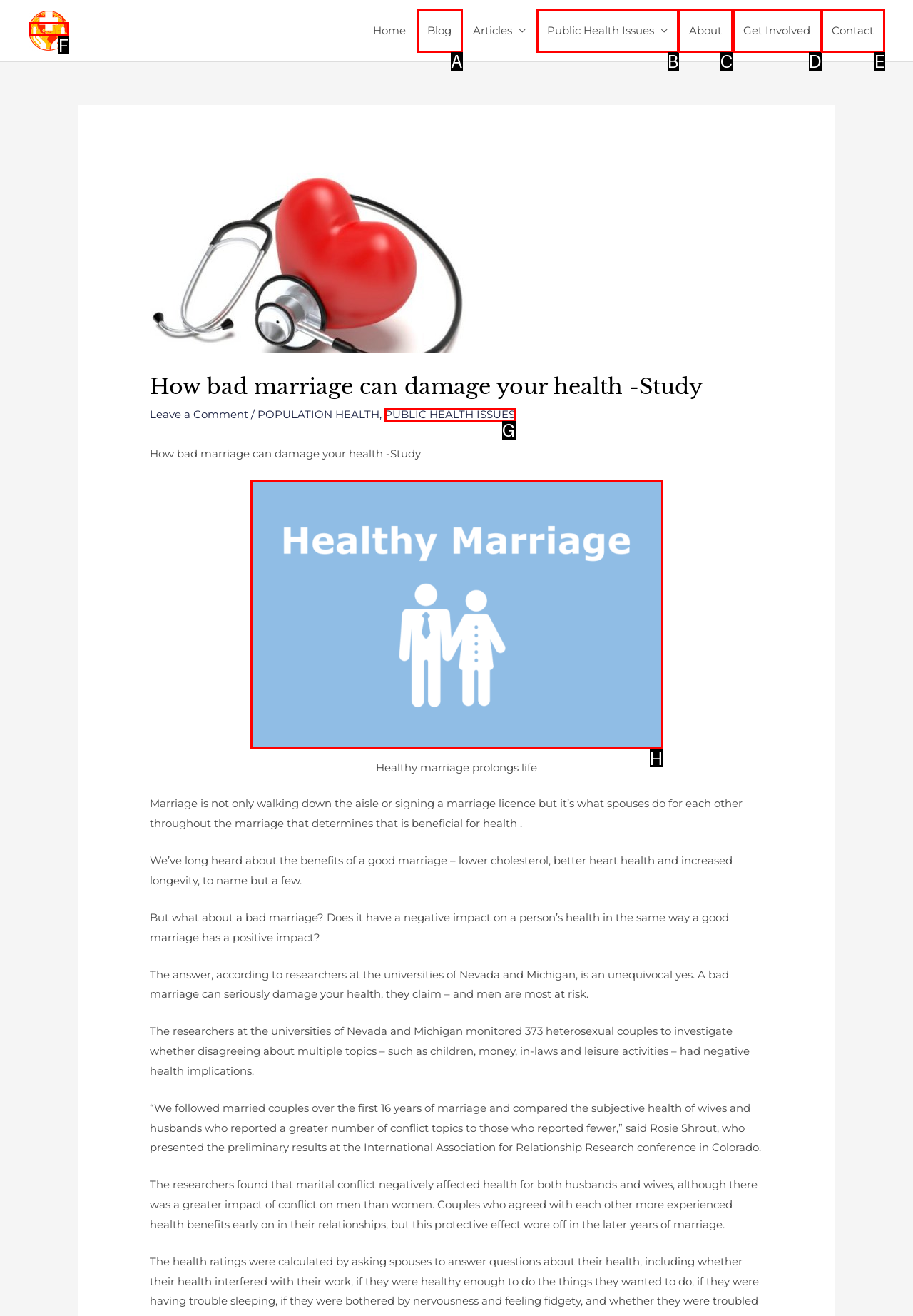Please identify the UI element that matches the description: parent_node: Healthy marriage prolongs life
Respond with the letter of the correct option.

H